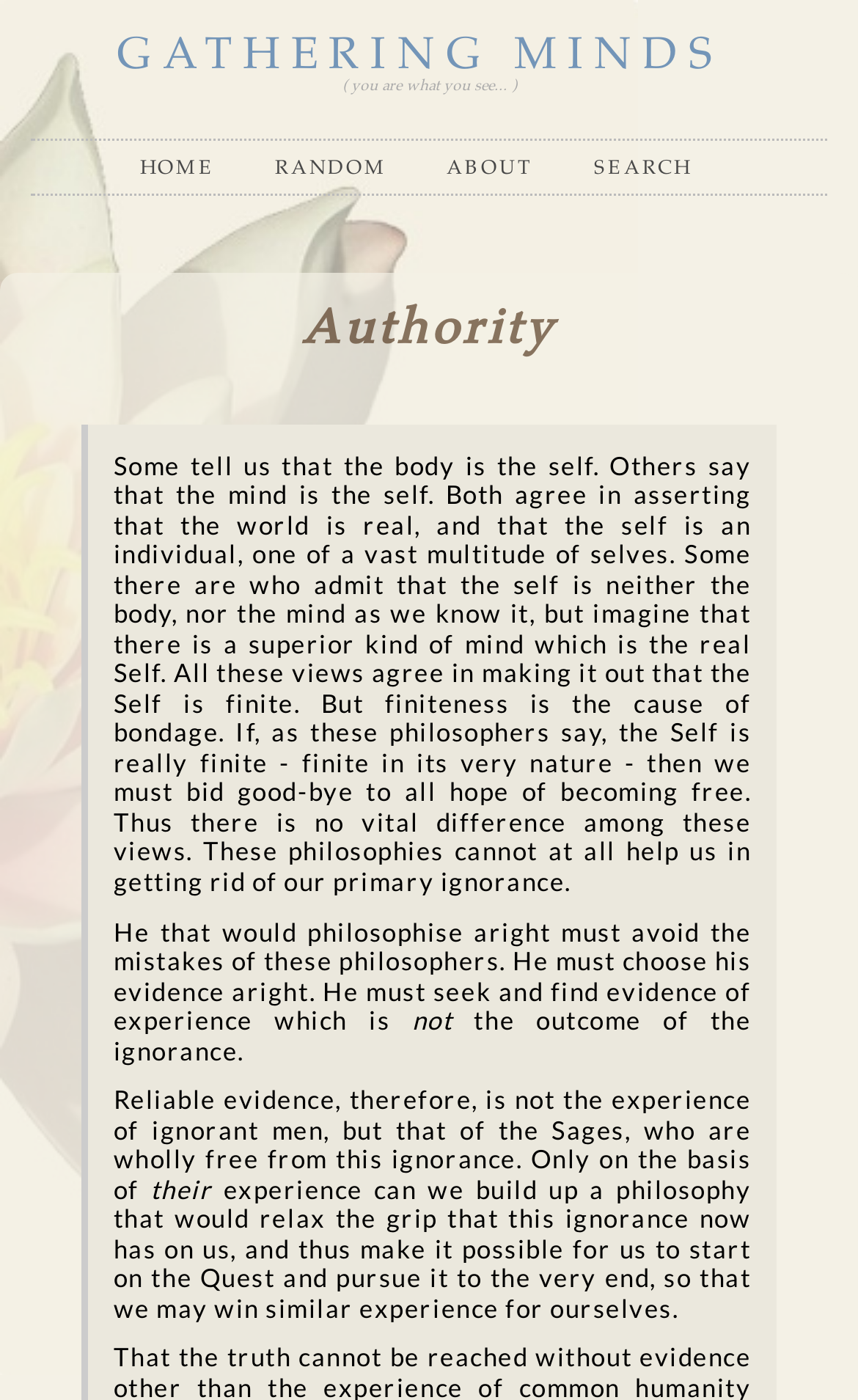Explain the webpage's design and content in an elaborate manner.

The webpage is titled "Authority" and has a prominent heading with the same name, located near the top center of the page. Below the heading, there is a block of text that spans almost the entire width of the page, divided into five paragraphs. The text discusses the concept of self and the limitations of various philosophical views on the subject.

At the top of the page, there are five links aligned horizontally, with "GATHERING MINDS" on the left, followed by "( you are what you see... )", "home", "random", "about", and "search" on the right. The links are relatively small and evenly spaced.

The main content of the page is the block of text, which takes up most of the page's vertical space. The text is dense and philosophical, discussing the nature of the self and the importance of seeking reliable evidence from sages who are free from ignorance. The paragraphs are not separated by any clear headings or subheadings, but rather flow into each other as a continuous discussion.